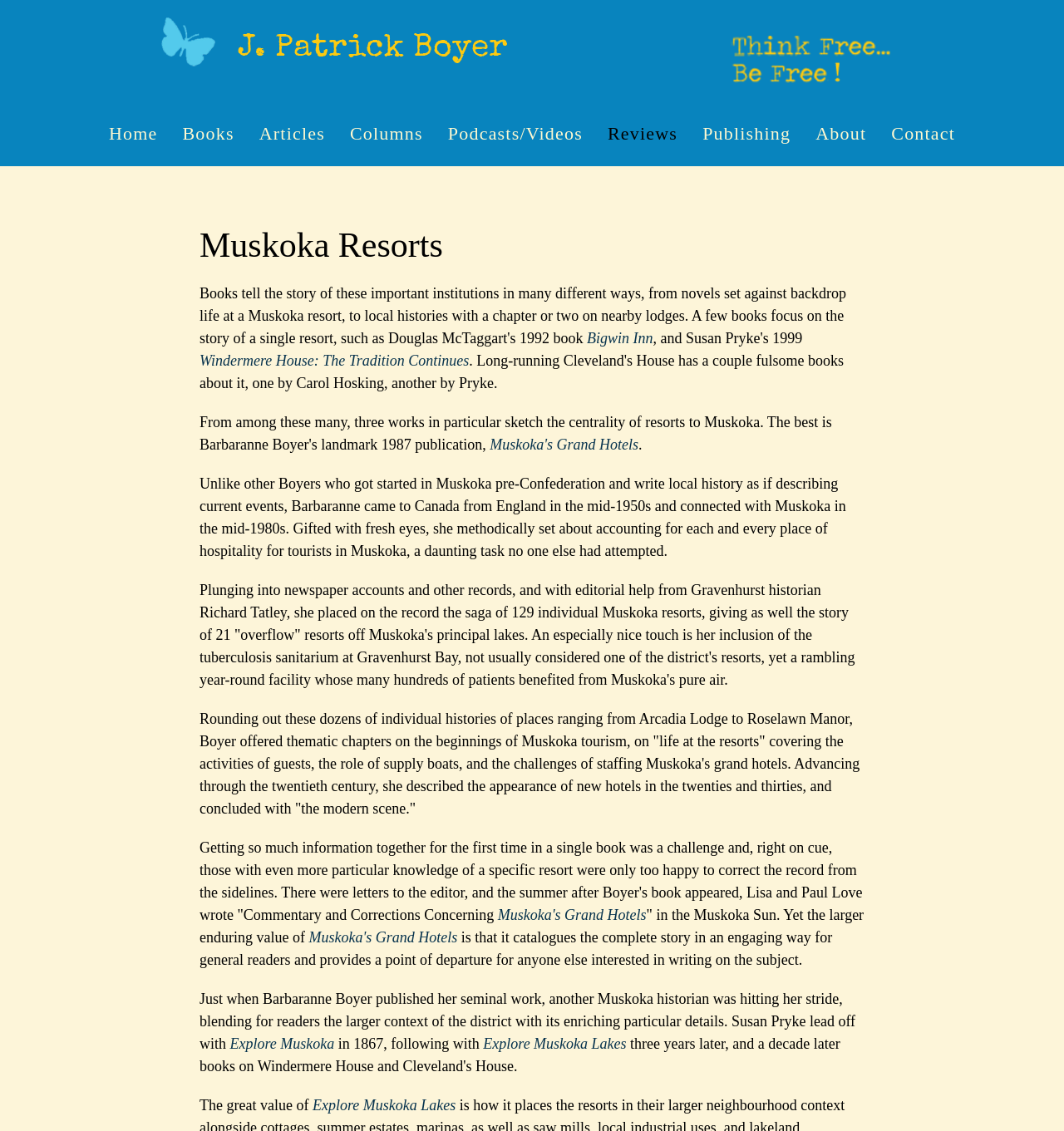Specify the bounding box coordinates of the element's region that should be clicked to achieve the following instruction: "Click on the 'Books' link". The bounding box coordinates consist of four float numbers between 0 and 1, in the format [left, top, right, bottom].

[0.16, 0.088, 0.232, 0.147]